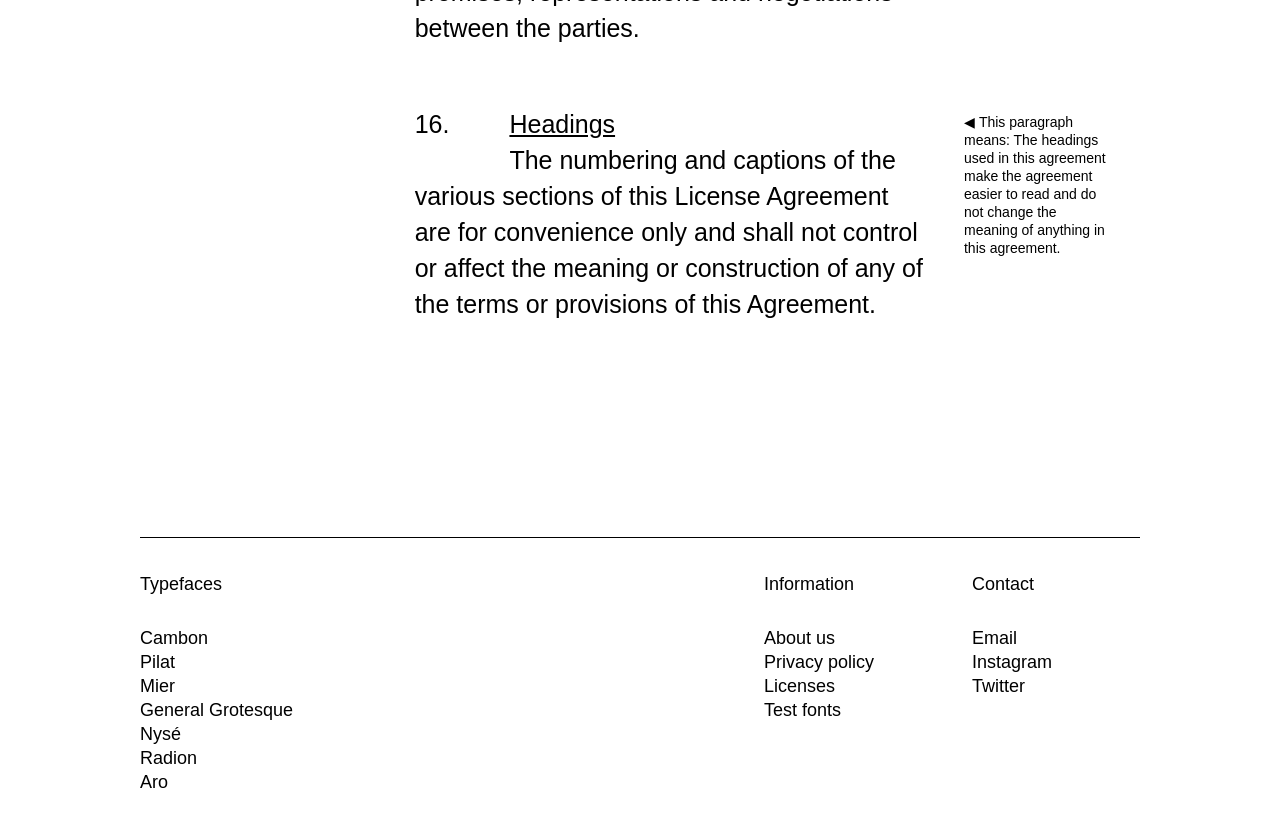Refer to the screenshot and give an in-depth answer to this question: What is the category of the 'General Grotesque' link?

The 'General Grotesque' link is located under the 'Typefaces' heading, indicating that it is a typeface.